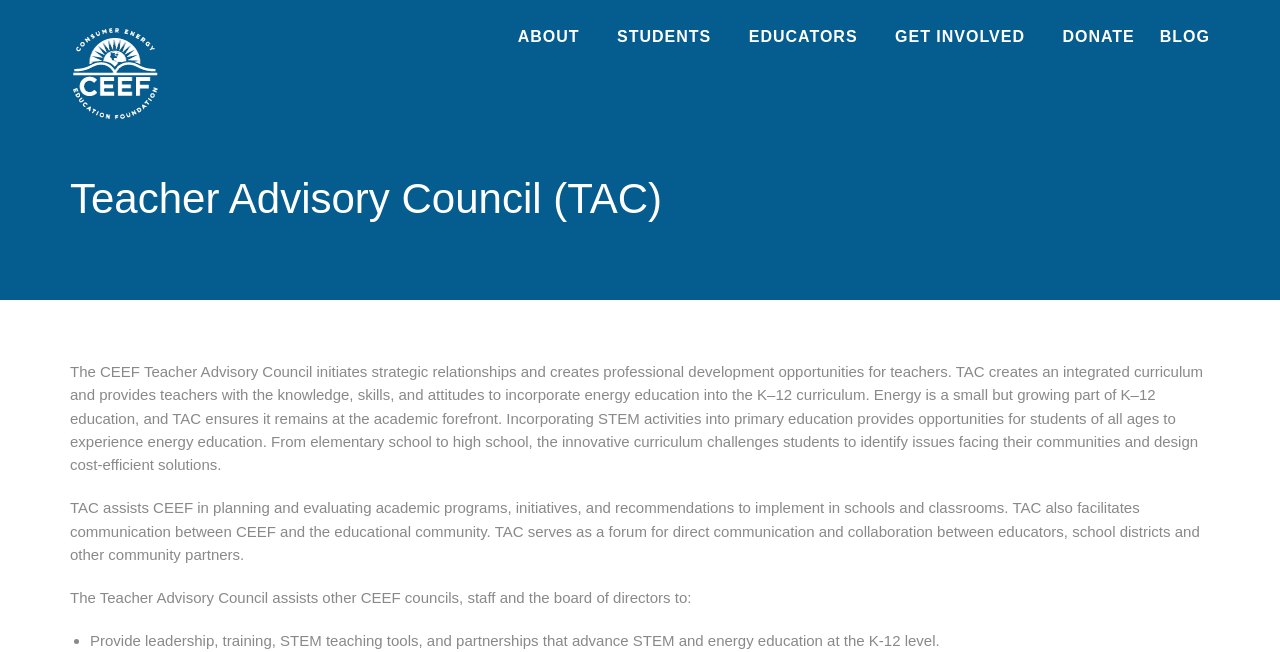Look at the image and answer the question in detail:
What level of education does TAC focus on?

The webpage mentions that TAC creates an integrated curriculum and provides teachers with the knowledge, skills, and attitudes to incorporate energy education into the K–12 curriculum, which indicates that TAC focuses on K-12 level of education.